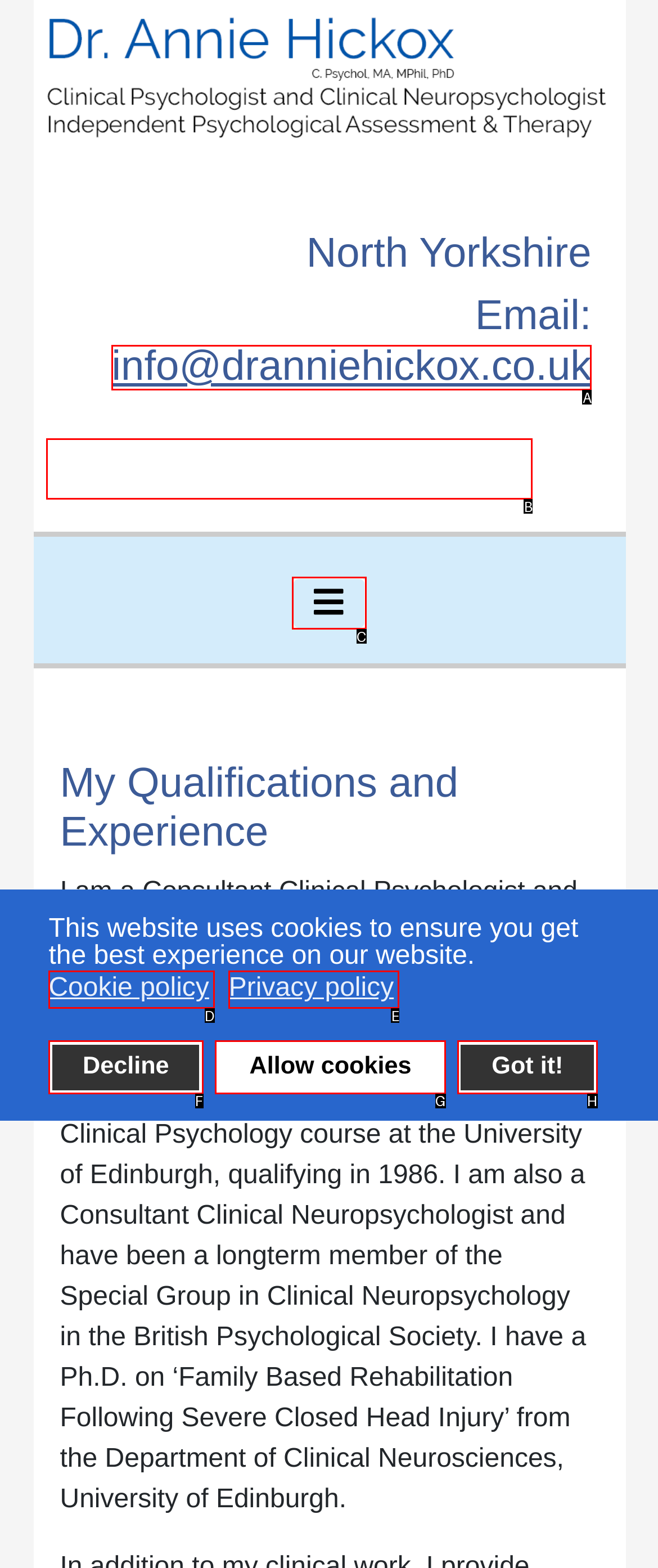Please identify the correct UI element to click for the task: Visit the Marketplace Respond with the letter of the appropriate option.

None